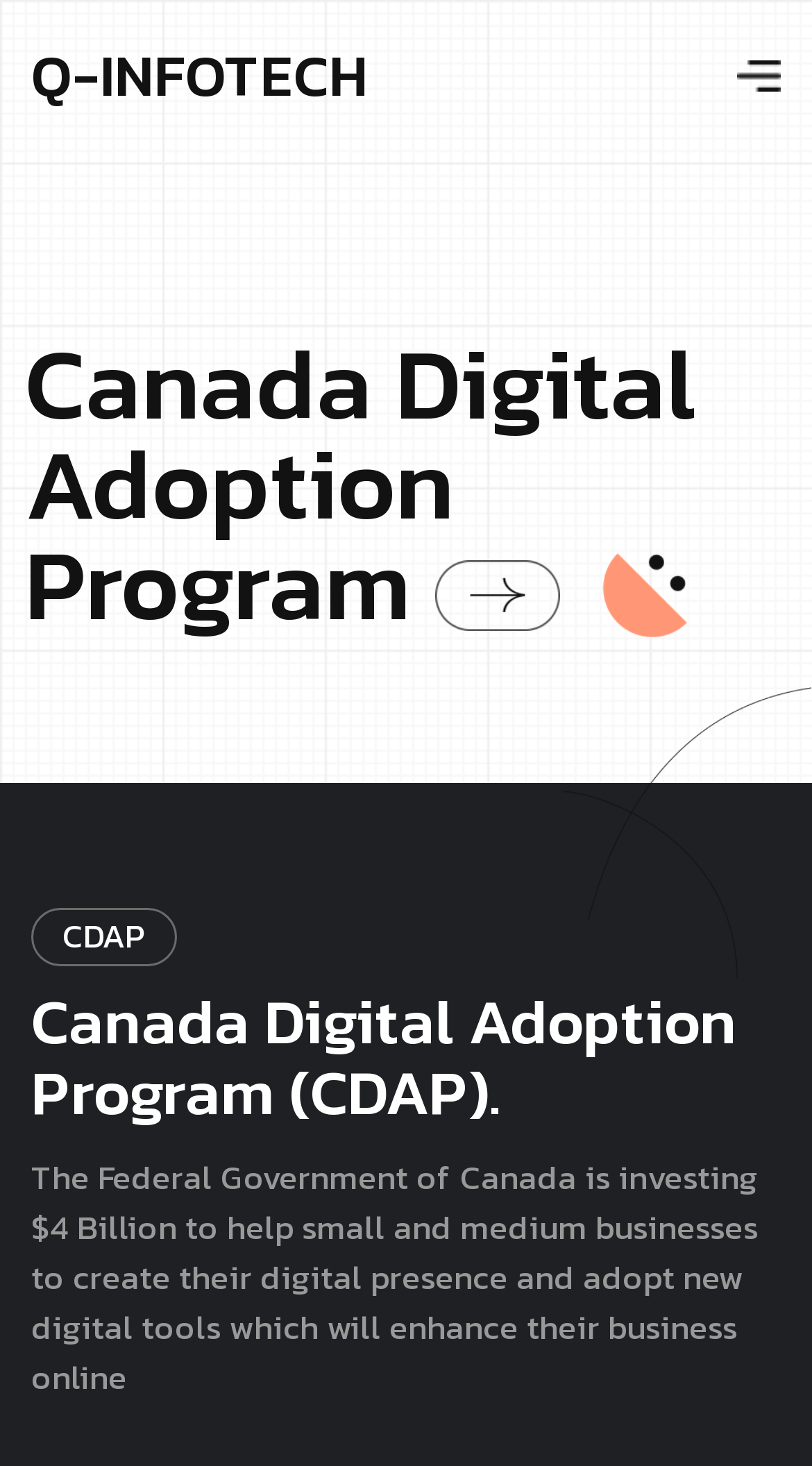Write an exhaustive caption that covers the webpage's main aspects.

The webpage is about Q-Infotech Solutions, a digital innovation studio focused on empowering businesses through technology. At the top left of the page, there is a link and a heading with the text "Q-INFOTECH". On the top right, there is a button with a menubar icon. 

Below the menubar icon, there is a large heading that spans almost the entire width of the page, which reads "Canada Digital Adoption Program shape". This heading contains an image of a shape. To the right of the shape image, there is another image labeled "Shape". 

Below the "Canada Digital Adoption Program shape" heading, there are two more headings, one with the text "CDAP" and another with the text "Canada Digital Adoption Program (CDAP)". 

Following these headings, there are four blocks of static text. The first block reads "The Federal Government of Canada is investing". The second block reads "$4 Billion to help small and medium businesses". The third block reads "to create their digital presence and adopt new". The fourth block reads "digital tools which will enhance their business online". These blocks of text are positioned from top to bottom, aligned to the left side of the page.